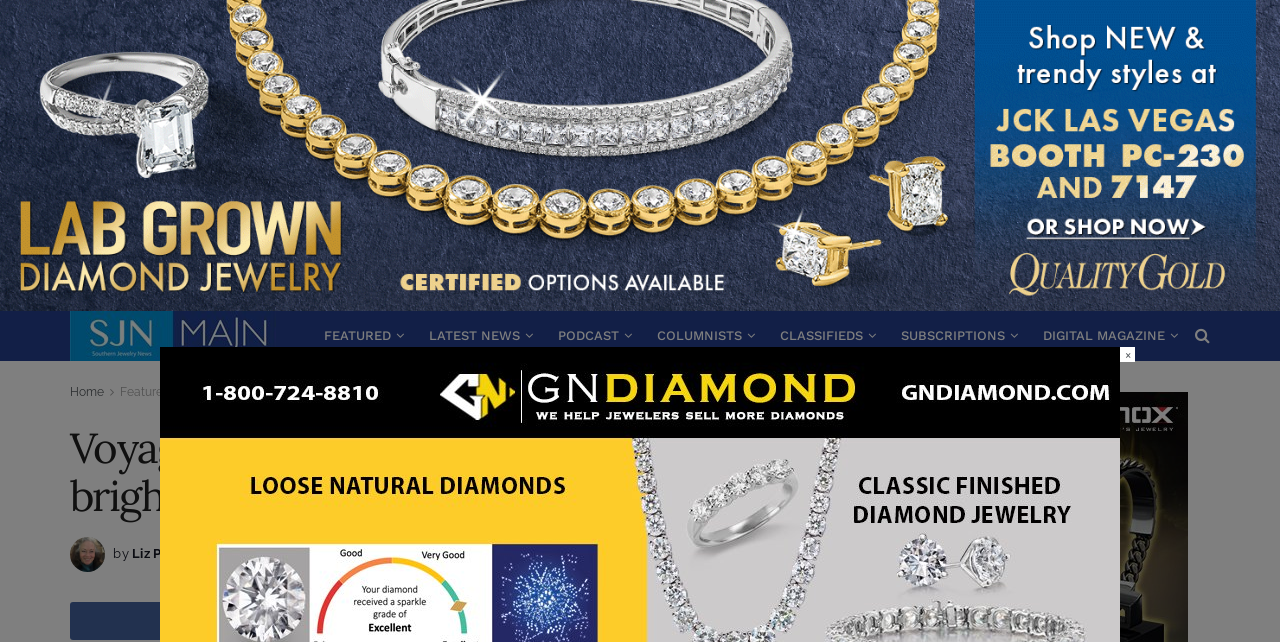Find the bounding box of the UI element described as follows: "parent_node: Share on Facebook".

[0.568, 0.938, 0.602, 0.997]